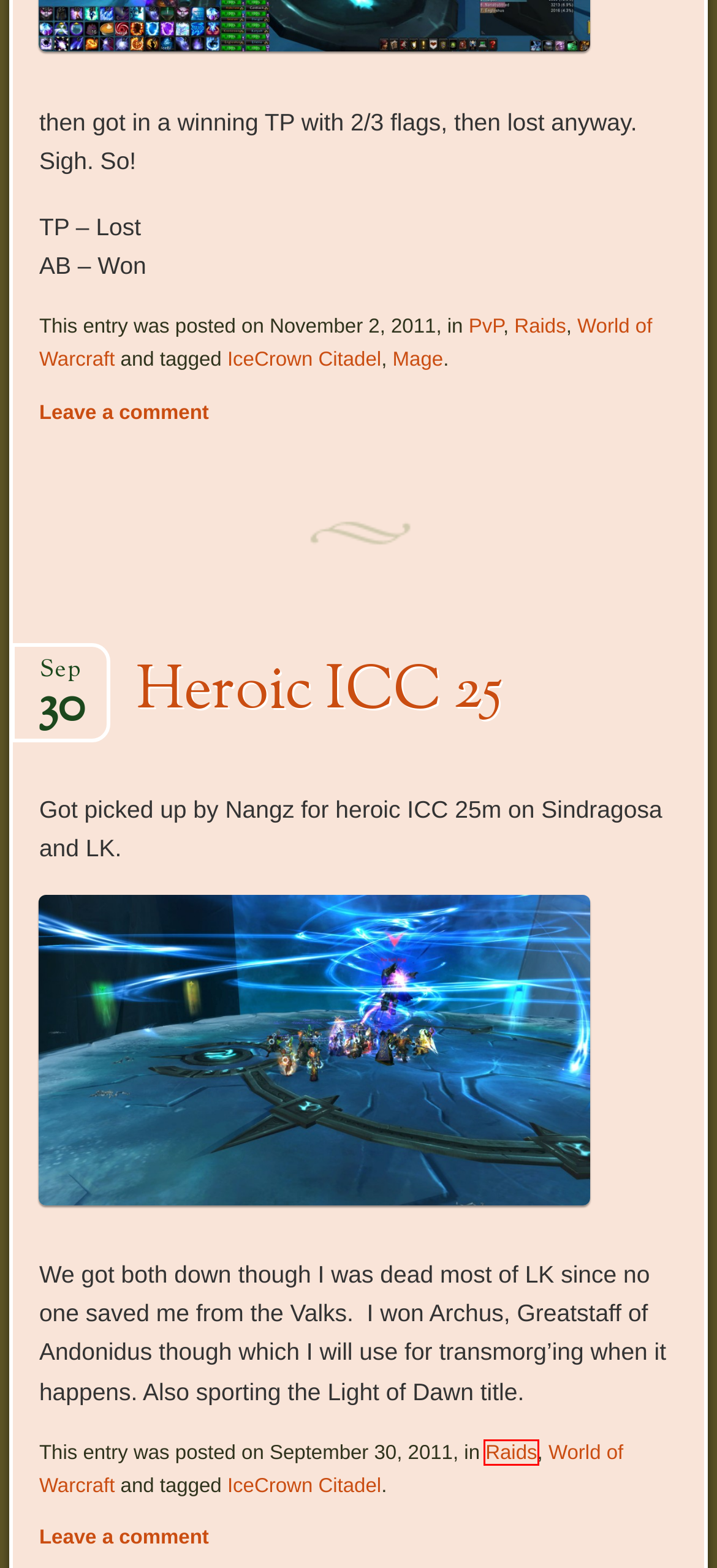Examine the screenshot of a webpage with a red bounding box around a UI element. Your task is to identify the webpage description that best corresponds to the new webpage after clicking the specified element. The given options are:
A. I like this offhand and FINALLY killed the Lich King | ocyla.com
B. IceCrown Citadel | ocyla.com | Page 2
C. Hailon Staff | ocyla.com
D. Heroic ICC 25 | ocyla.com
E. Raids | ocyla.com
F. World of Warcraft | ocyla.com
G. Mage | ocyla.com
H. PvP | ocyla.com

E